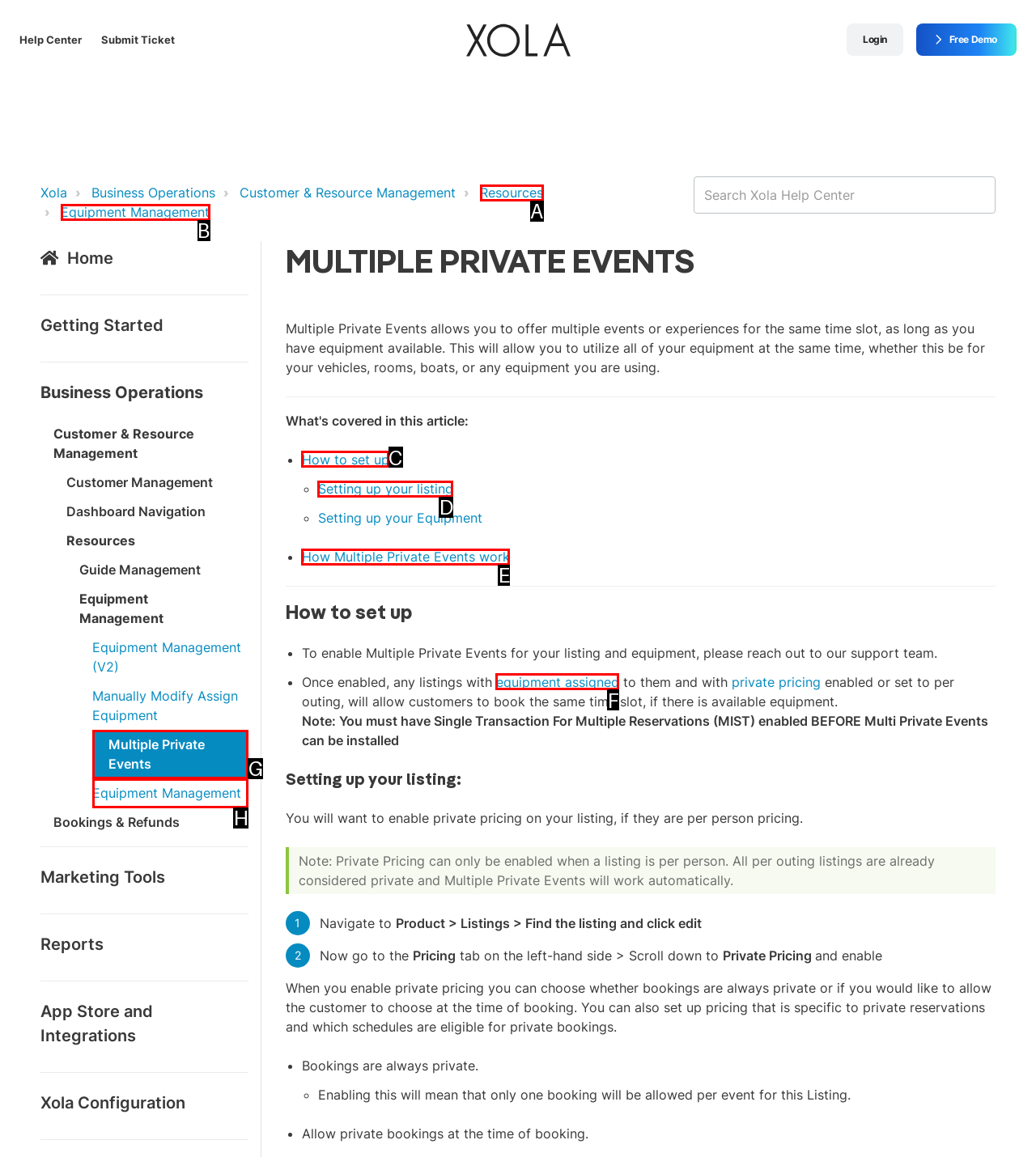Select the letter of the option that should be clicked to achieve the specified task: Click on How to set up. Respond with just the letter.

C